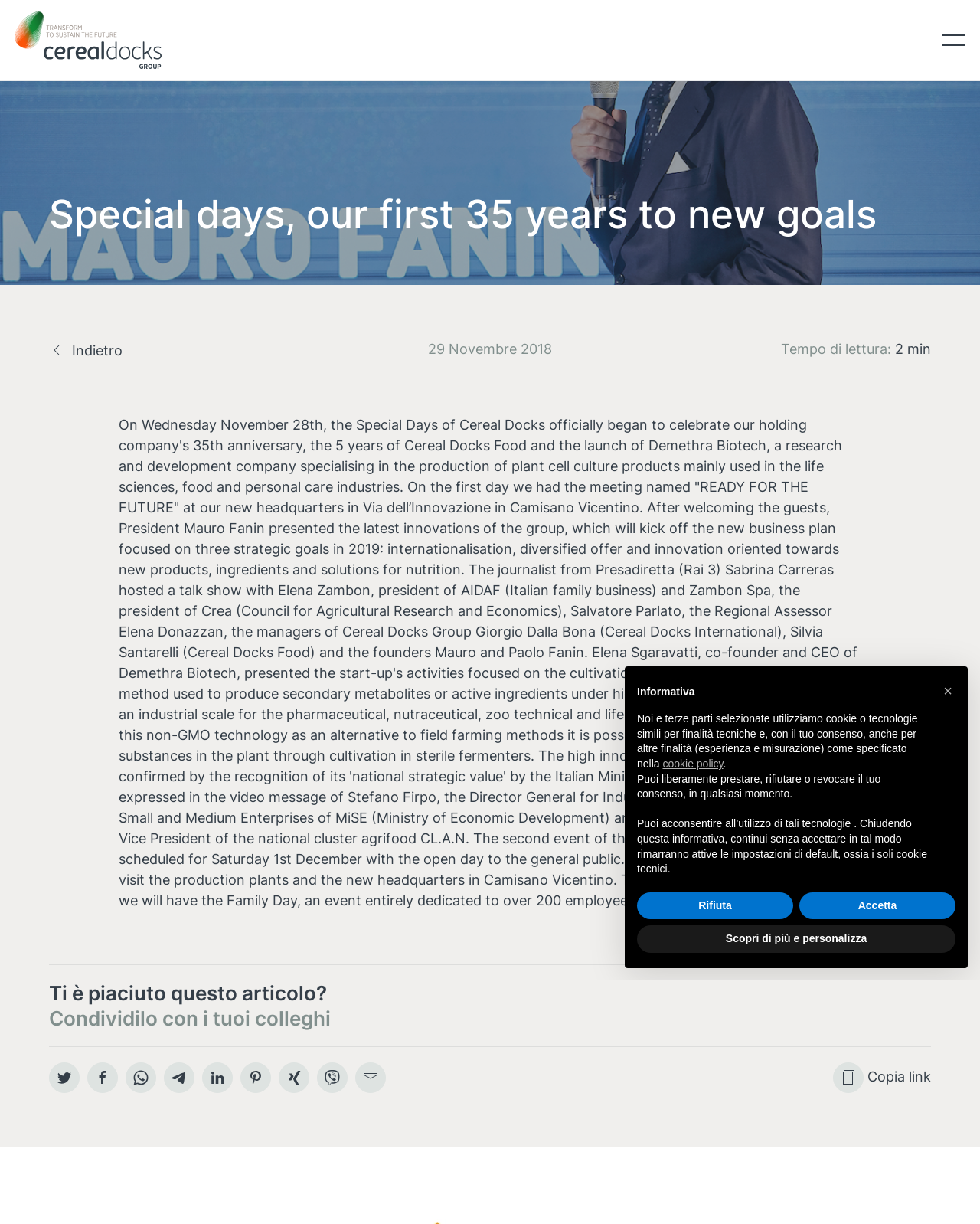Create a detailed description of the webpage's content and layout.

The webpage is about Cereal Docks, an Italian industrial group active in the agro-food sector. At the top, there is a navigation menu with a "Back to home" link on the left and an "Open Menu" button on the right. Below the navigation menu, there is a heading that reads "Special days, our first 35 years to new goals" and a link "Indietro" with an arrow icon. 

On the left side, there is a date "29 Novembre 2018" and a reading time "2 min". The main content of the webpage is a long article that describes the group's meeting "READY FOR THE FUTURE" at their new headquarters, where they presented their latest innovations and business plan. The article also mentions a talk show with various guests, including the president of Cereal Docks Group, and a presentation by Elena Sgaravatti, co-founder and CEO of Demethra Biotech, about their biotechnological method for producing secondary metabolites.

Below the article, there is a horizontal separator, followed by a heading "Ti è piaciuto questo articolo? Condividilo con i tuoi colleghi" (Did you like this article? Share it with your colleagues). Underneath, there are several social media links with icons. On the right side, there is an image.

At the bottom of the webpage, there is a cookie policy alert dialog with a button to close it. The dialog explains the use of cookies and technologies for technical and other purposes, and provides options to consent, refuse, or customize the settings.